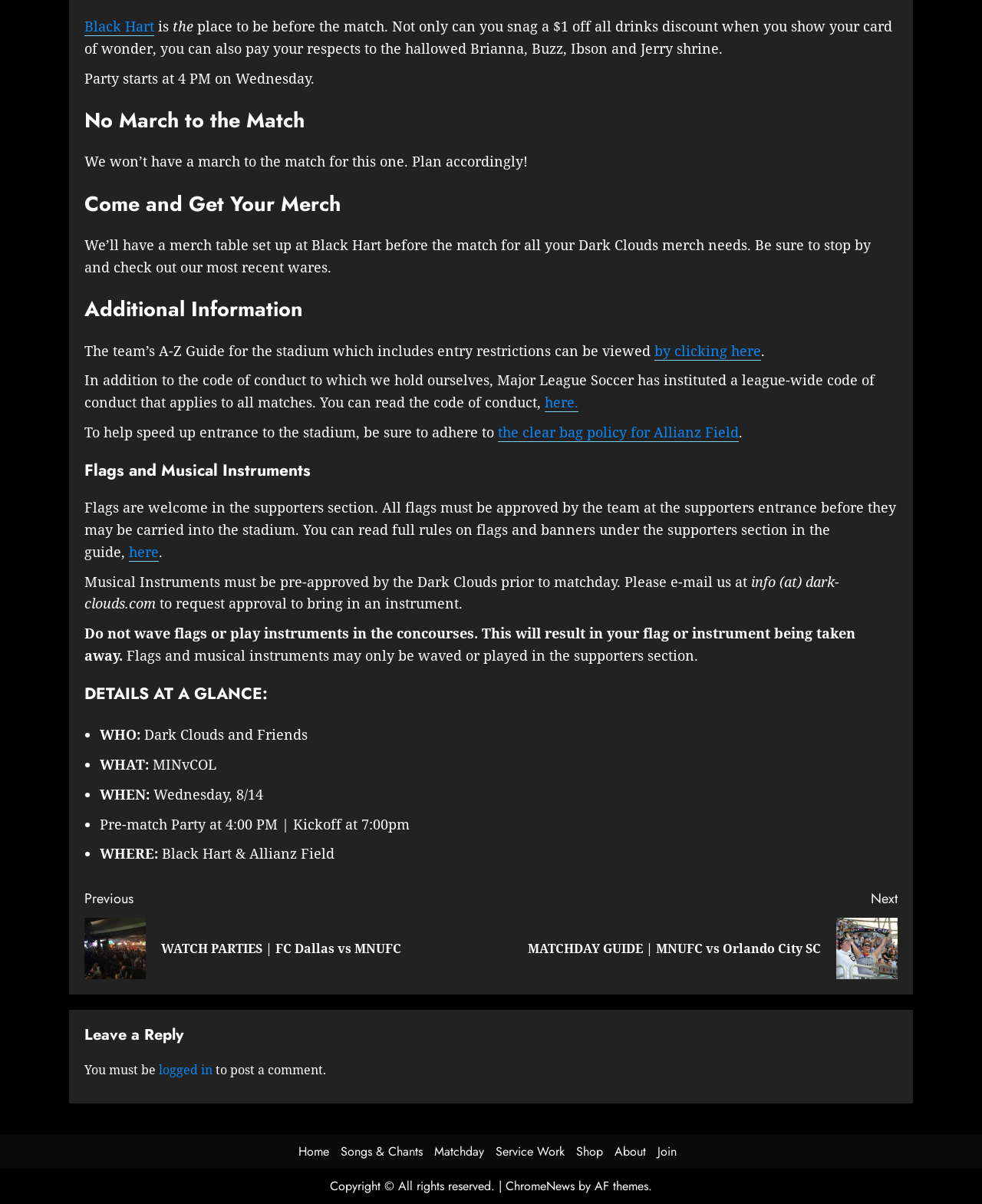Please provide a short answer using a single word or phrase for the question:
What is the name of the team playing the match?

Dark Clouds